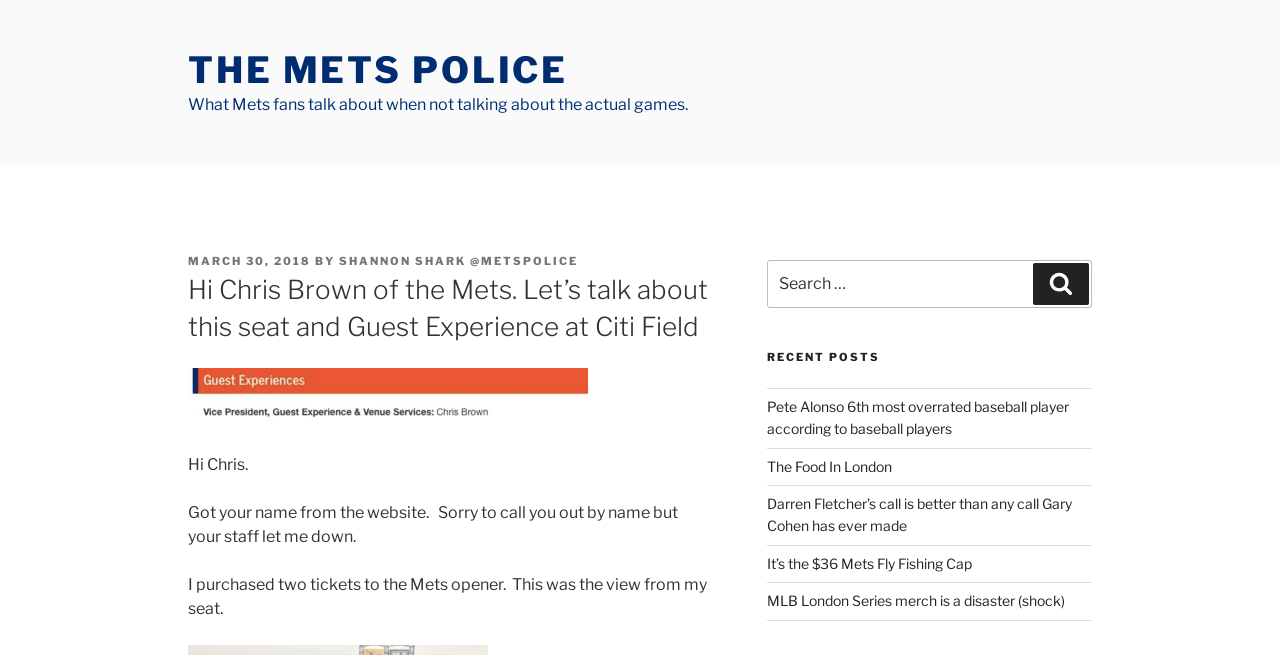Explain the features and main sections of the webpage comprehensively.

This webpage appears to be a blog post from "The Mets Police" website. At the top, there is a link to the website's homepage, "THE METS POLICE", followed by a tagline "What Mets fans talk about when not talking about the actual games." Below this, there is a header section with the post's title "Hi Chris Brown of the Mets. Let's talk about this seat and Guest Experience at Citi Field" and metadata including the post date "MARCH 30, 2018" and author "SHANNON SHARK @METSPOLICE".

The main content of the post starts with a series of paragraphs, each describing a personal experience with the Mets. The first paragraph begins with "Hi Chris." and expresses disappointment with the staff. The following paragraphs describe purchasing tickets to the Mets opener and the view from the seat.

On the right side of the page, there is a search bar with a label "Search for:" and a button to submit the search query. Below this, there is a section titled "RECENT POSTS" with a list of five links to other blog posts, including "Pete Alonso 6th most overrated baseball player according to baseball players" and "MLB London Series merch is a disaster (shock)".